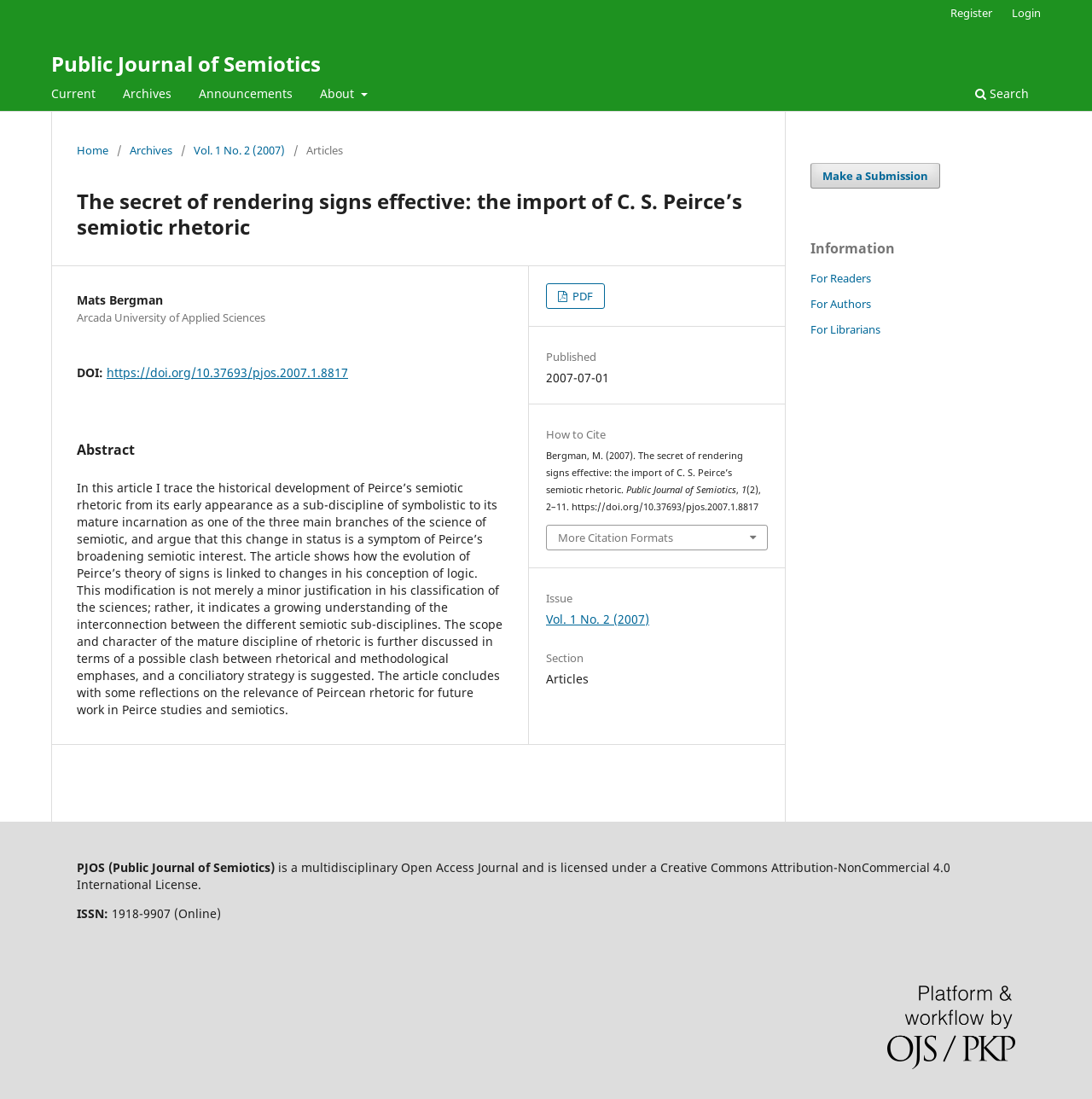Create a detailed narrative of the webpage’s visual and textual elements.

This webpage is about an academic article titled "The secret of rendering signs effective: the import of C. S. Peirce’s semiotic rhetoric" published in the Public Journal of Semiotics. At the top, there is a navigation bar with links to "Current", "Archives", "Announcements", "About", "Search", "Register", and "Login". Below the navigation bar, there is a main content area with a breadcrumb navigation showing the article's location within the journal's archives.

The article's title is displayed prominently, followed by the author's name, "Mats Bergman", and their affiliation, "Arcada University of Applied Sciences". The article's DOI and abstract are also provided. The abstract discusses the historical development of Peirce's semiotic rhetoric and its relevance to future work in Peirce studies and semiotics.

To the right of the article's content, there is a sidebar with links to "Make a Submission", "Information", "For Readers", "For Authors", and "For Librarians". Below the sidebar, there is a section with information about the journal, including its ISSN and licensing terms.

At the bottom of the page, there is a section with citation information, including a link to download the article in PDF format and a "How to Cite" section with various citation formats. There are also links to the article's issue and section within the journal.